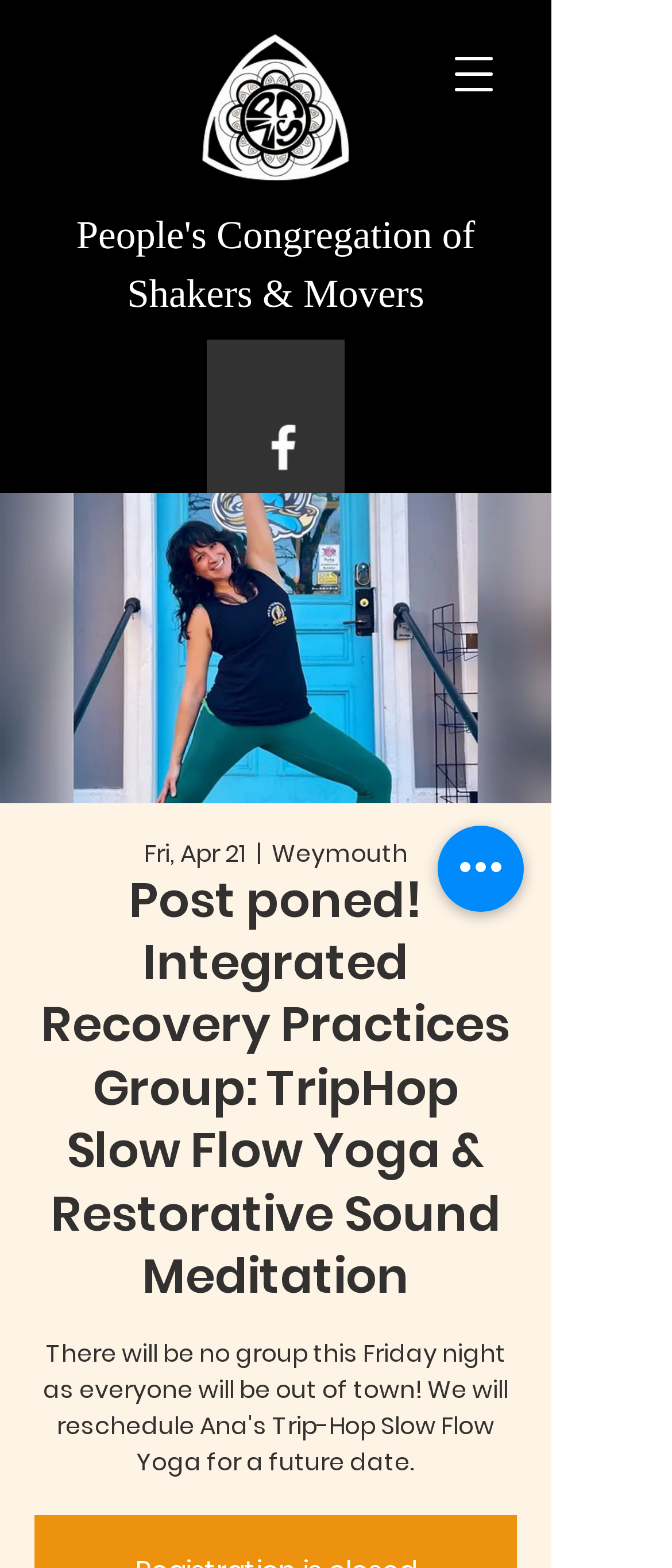Please give a short response to the question using one word or a phrase:
What type of yoga is mentioned?

TripHop Slow Flow Yoga